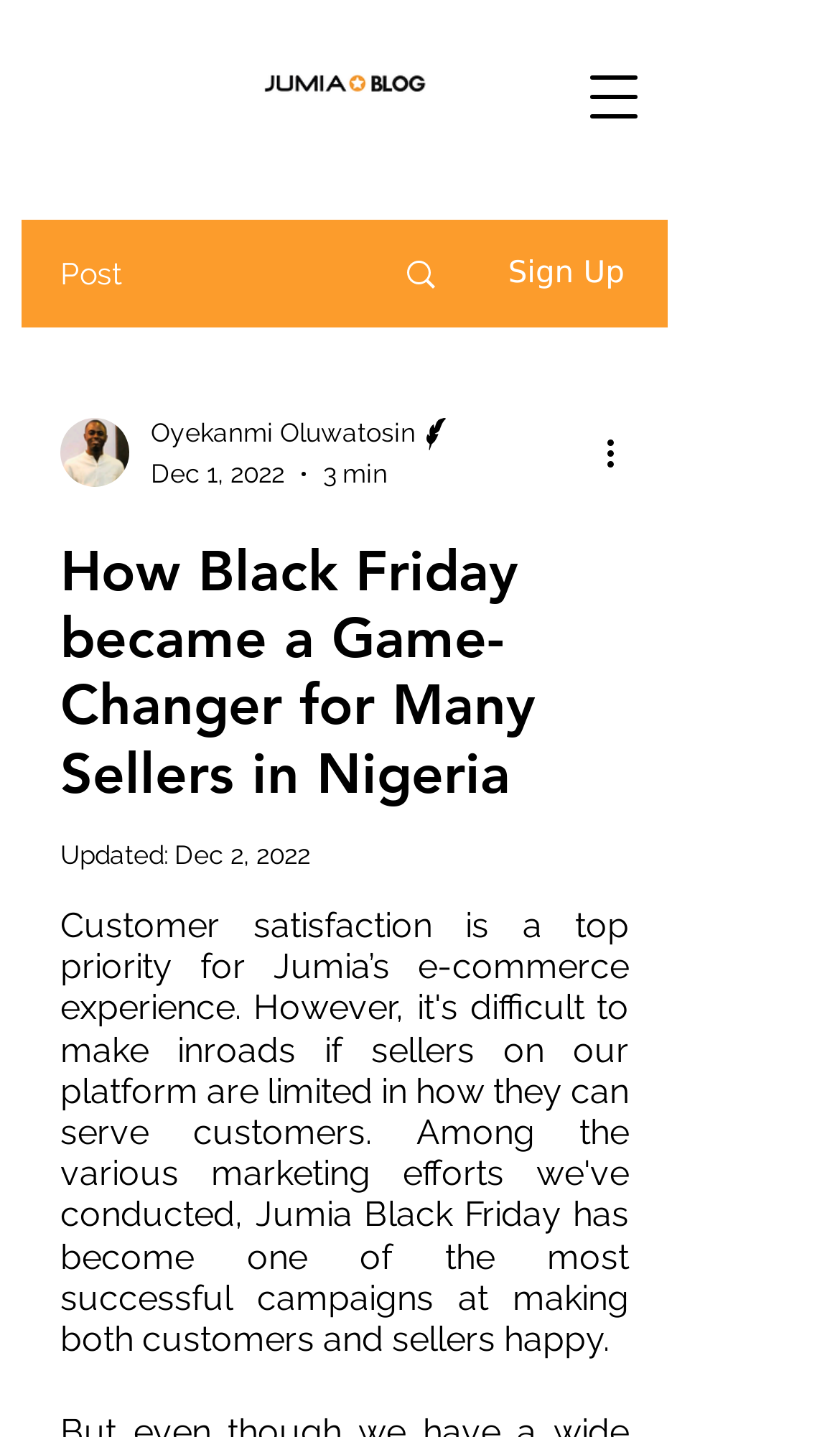What is the type of the navigation menu button?
Refer to the screenshot and answer in one word or phrase.

Open navigation menu